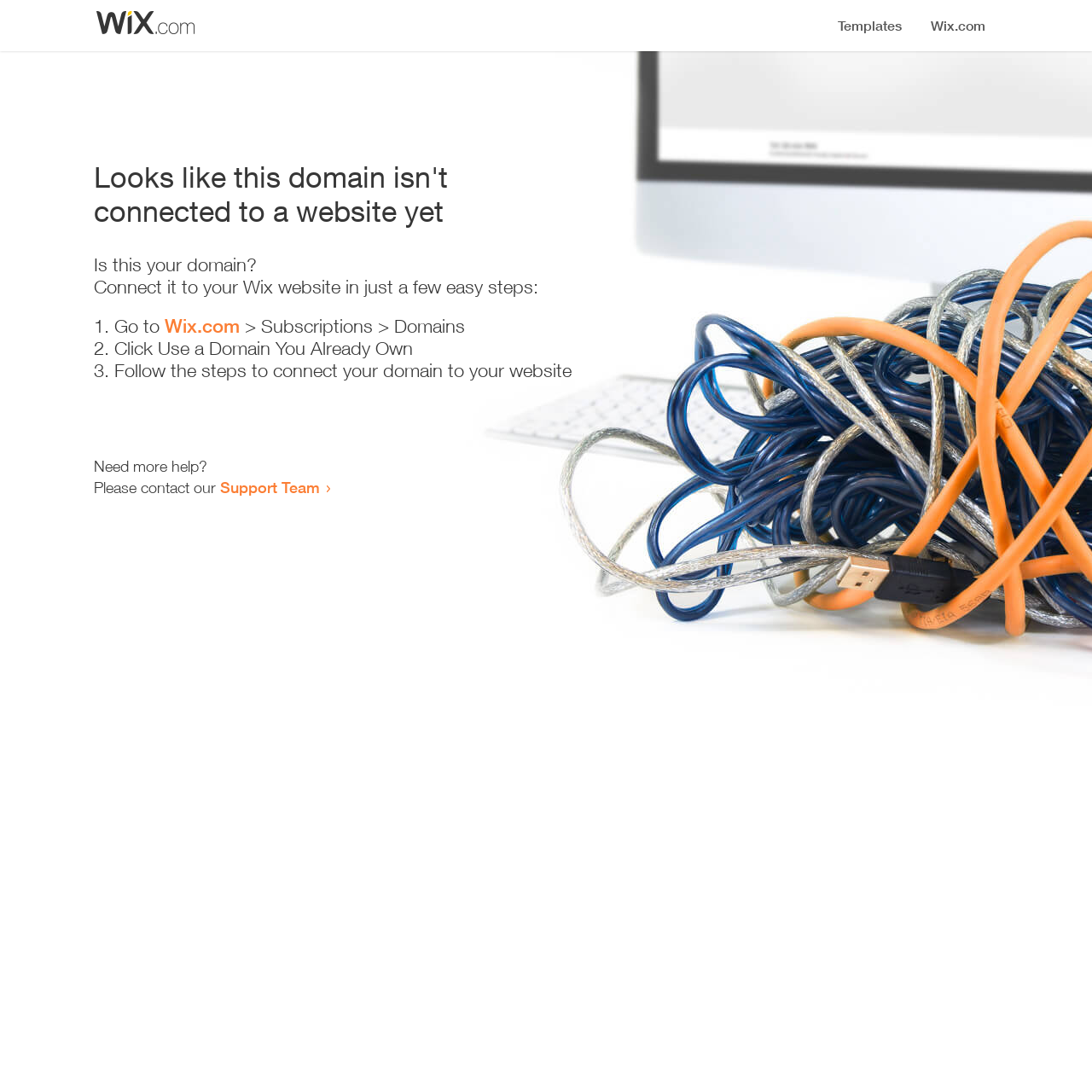What is the first step to connect the domain to a website?
Please provide a detailed answer to the question.

The webpage provides a list of instructions to connect the domain to a website, and the first step is to 'Go to Wix.com', which is indicated by a link to Wix.com.